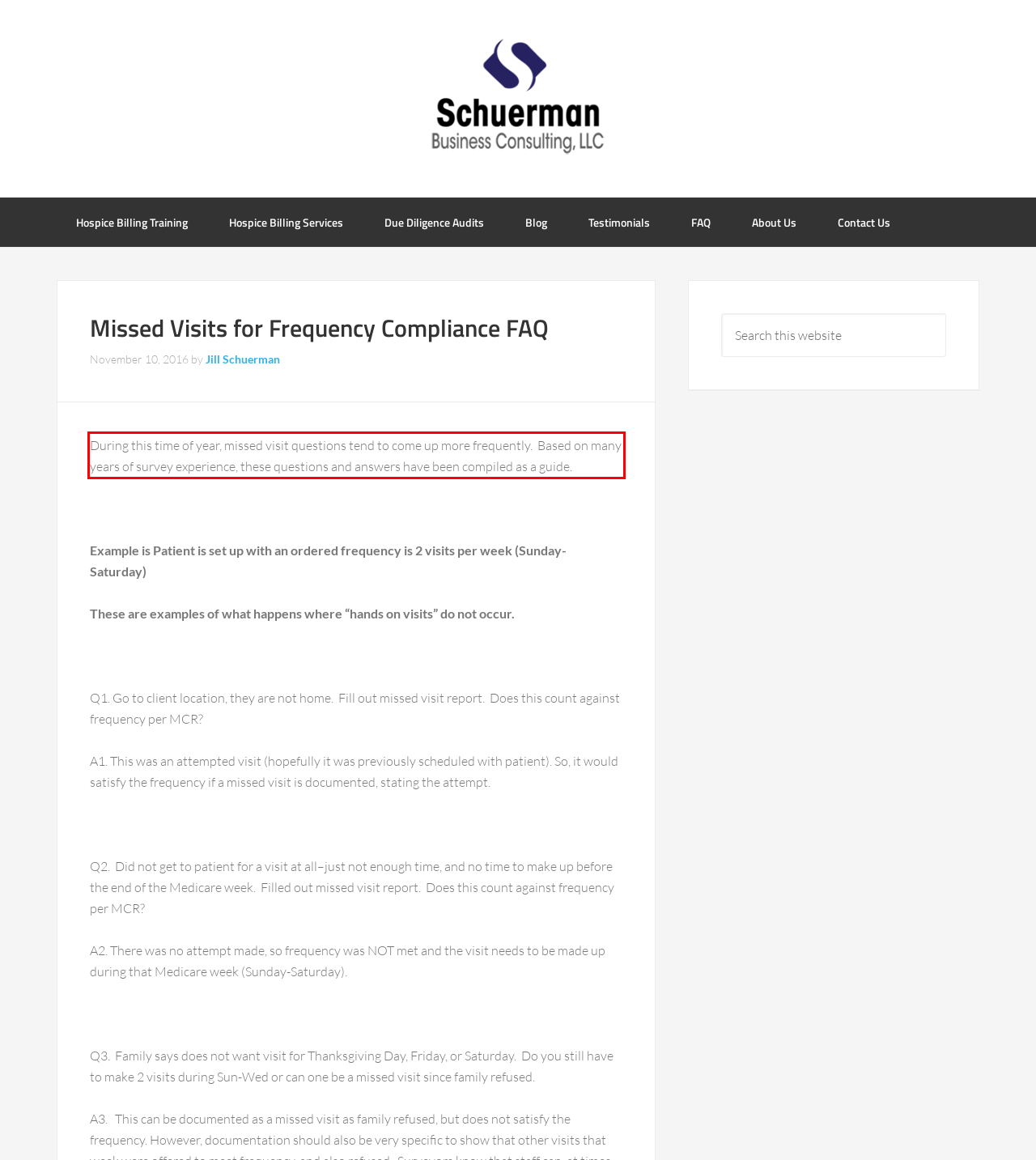From the screenshot of the webpage, locate the red bounding box and extract the text contained within that area.

During this time of year, missed visit questions tend to come up more frequently. Based on many years of survey experience, these questions and answers have been compiled as a guide.